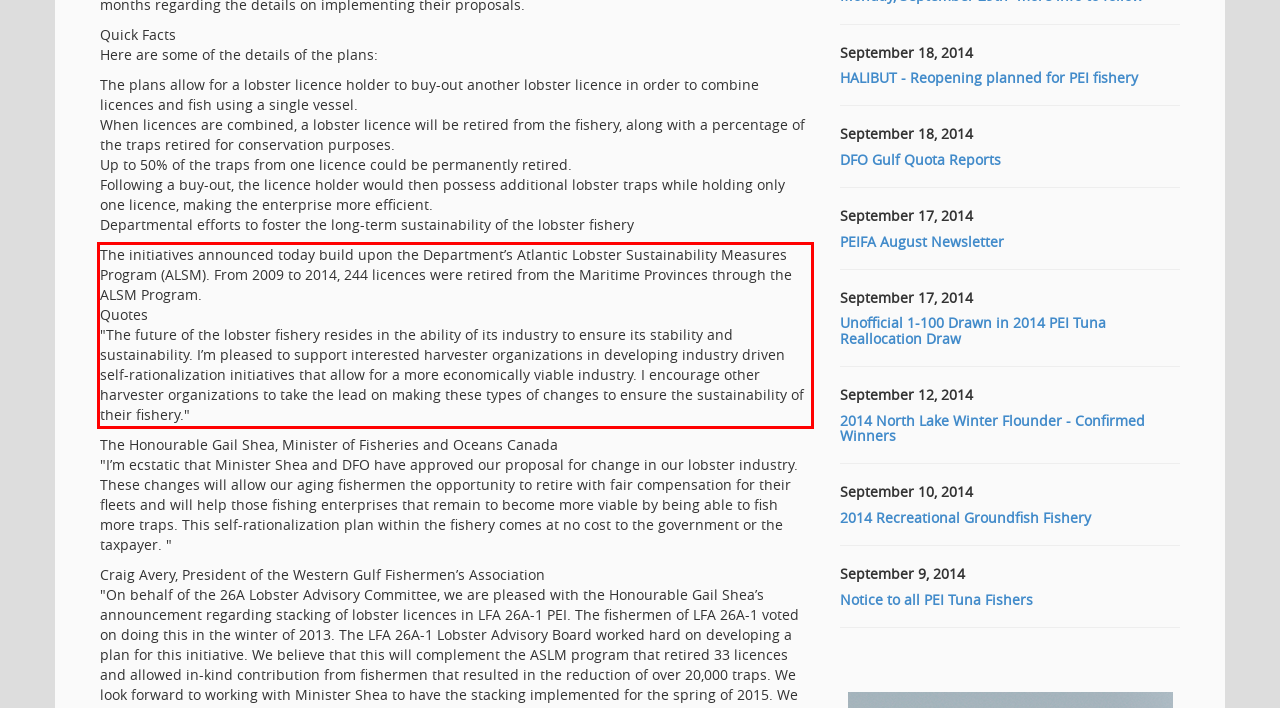Within the provided webpage screenshot, find the red rectangle bounding box and perform OCR to obtain the text content.

The initiatives announced today build upon the Department’s Atlantic Lobster Sustainability Measures Program (ALSM). From 2009 to 2014, 244 licences were retired from the Maritime Provinces through the ALSM Program. Quotes "The future of the lobster fishery resides in the ability of its industry to ensure its stability and sustainability. I’m pleased to support interested harvester organizations in developing industry driven self-rationalization initiatives that allow for a more economically viable industry. I encourage other harvester organizations to take the lead on making these types of changes to ensure the sustainability of their fishery."